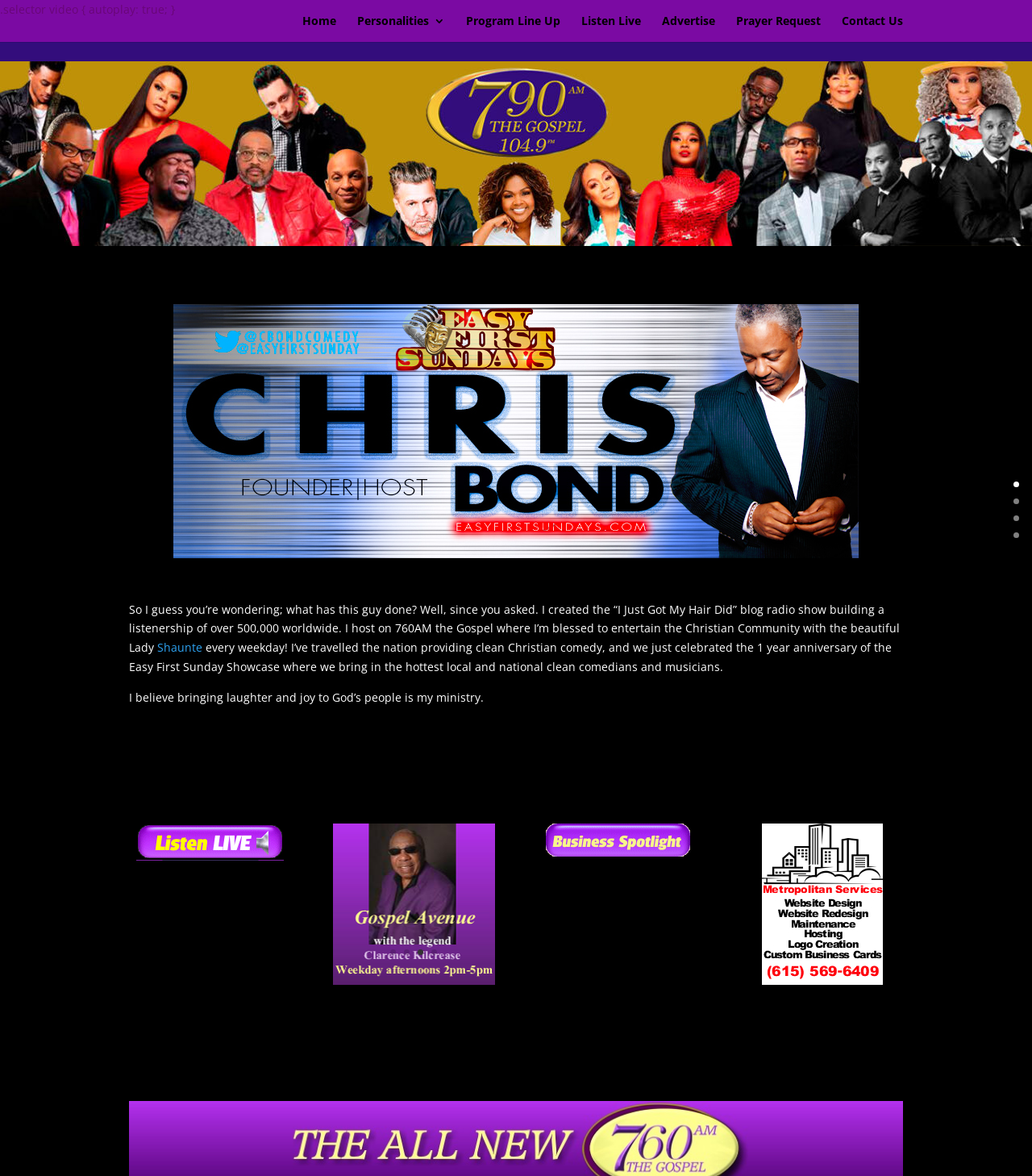Identify the bounding box coordinates for the UI element described as follows: "Prayer Request". Ensure the coordinates are four float numbers between 0 and 1, formatted as [left, top, right, bottom].

[0.713, 0.013, 0.795, 0.036]